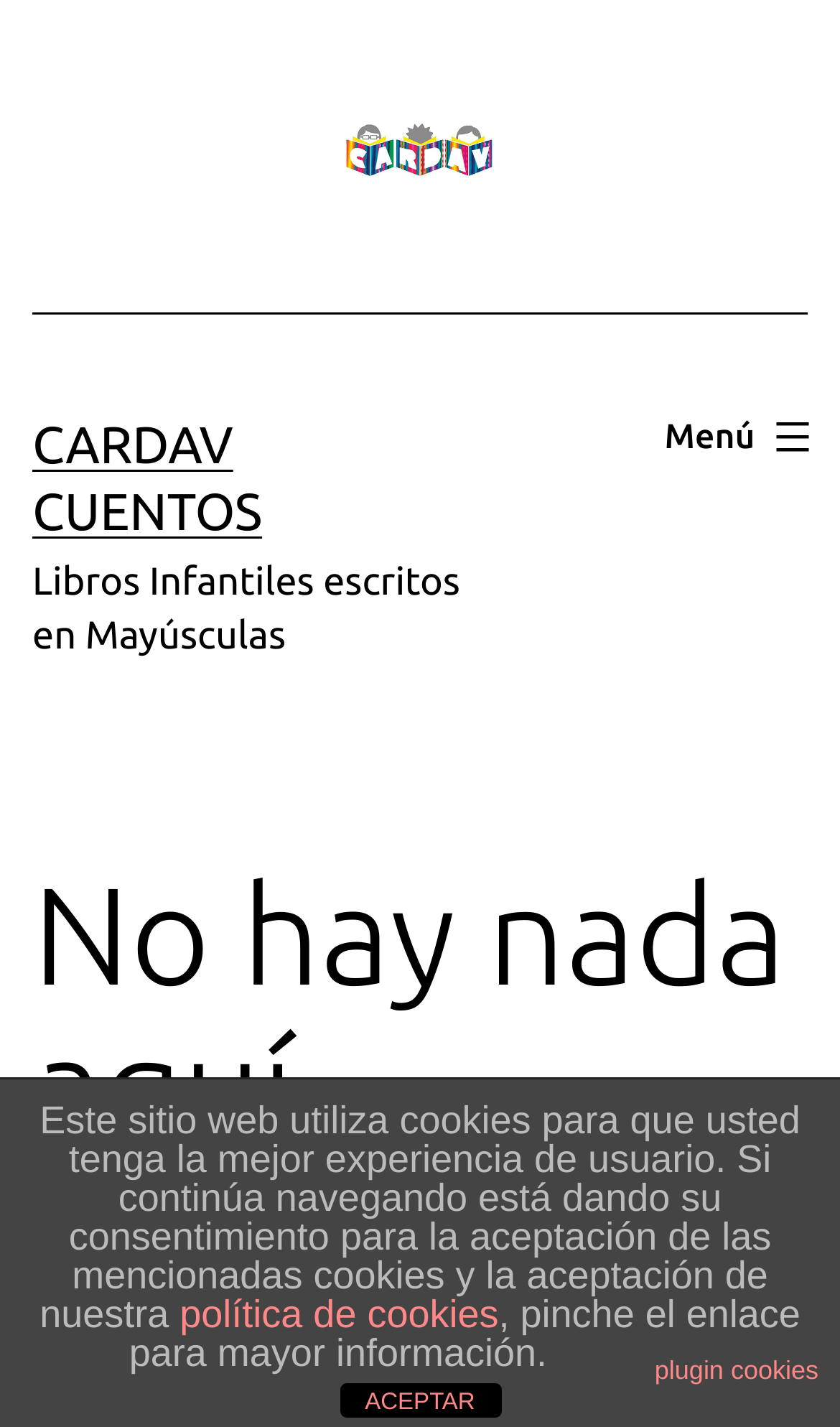Mark the bounding box of the element that matches the following description: "alt="CarDav Cuentos"".

[0.377, 0.083, 0.623, 0.118]